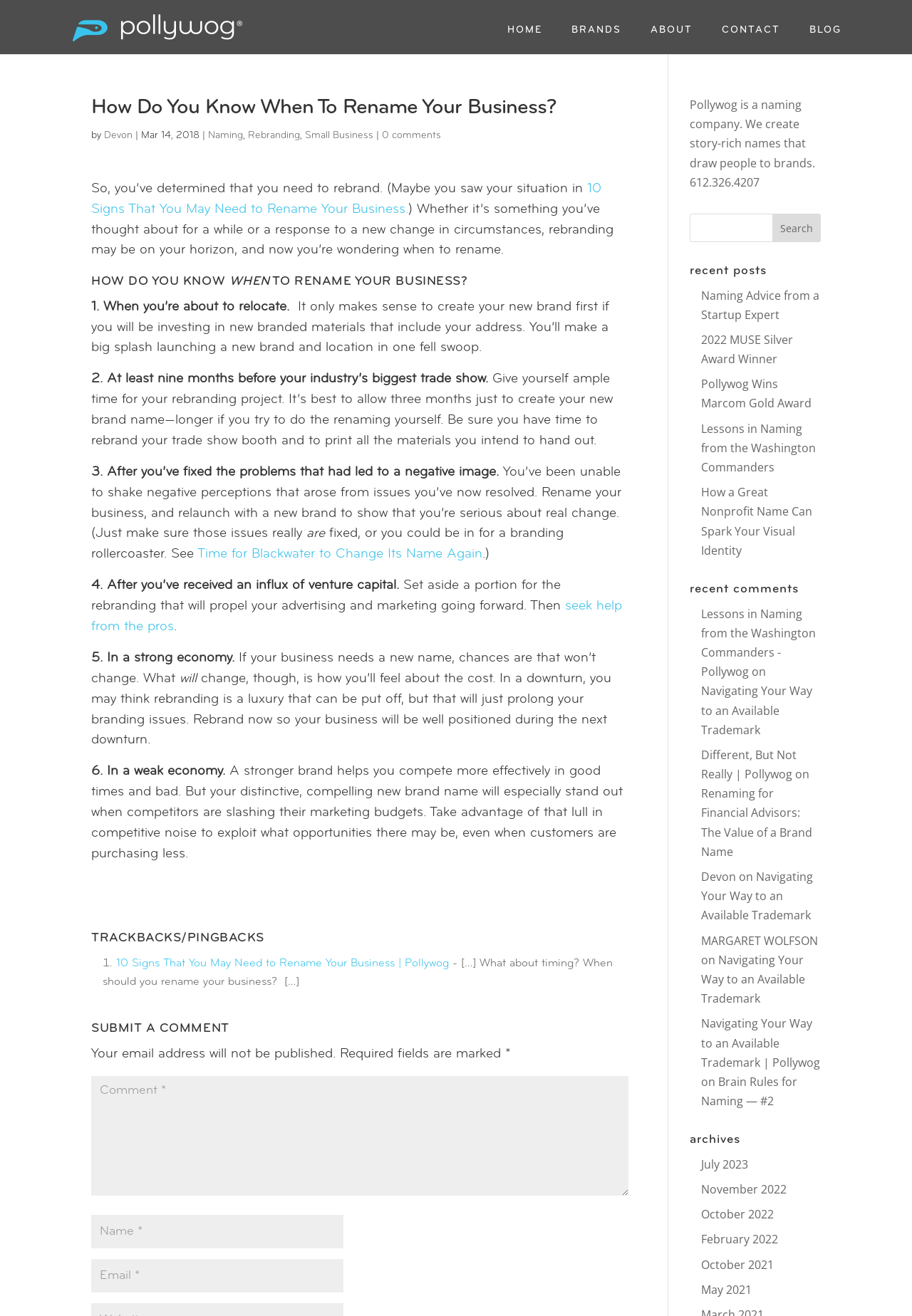Identify the bounding box of the UI element described as follows: "input value="Comment *" name="comment"". Provide the coordinates as four float numbers in the range of 0 to 1 [left, top, right, bottom].

[0.1, 0.818, 0.689, 0.909]